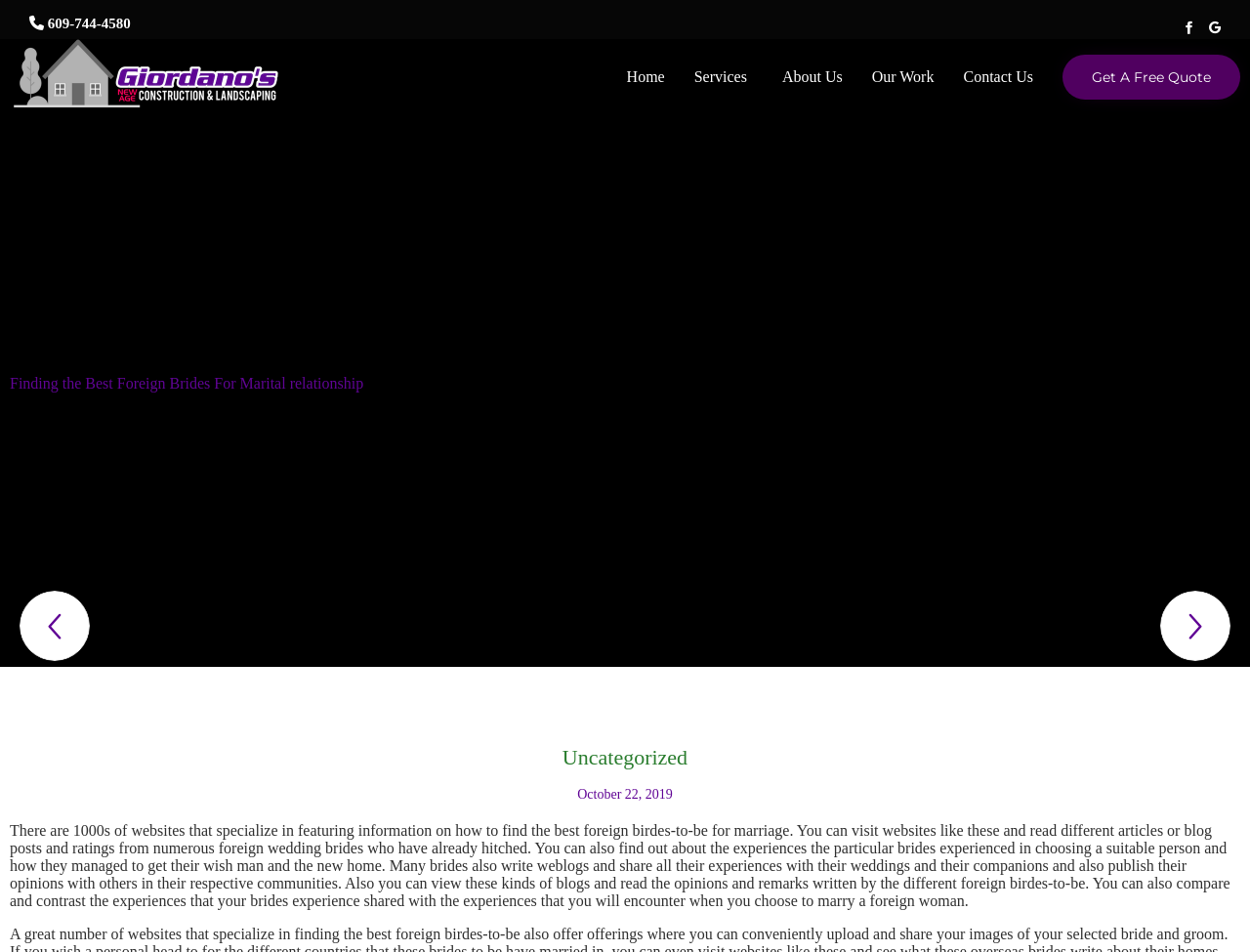Respond to the question below with a single word or phrase:
What is the topic of the blog post on this page?

Finding foreign brides for marriage